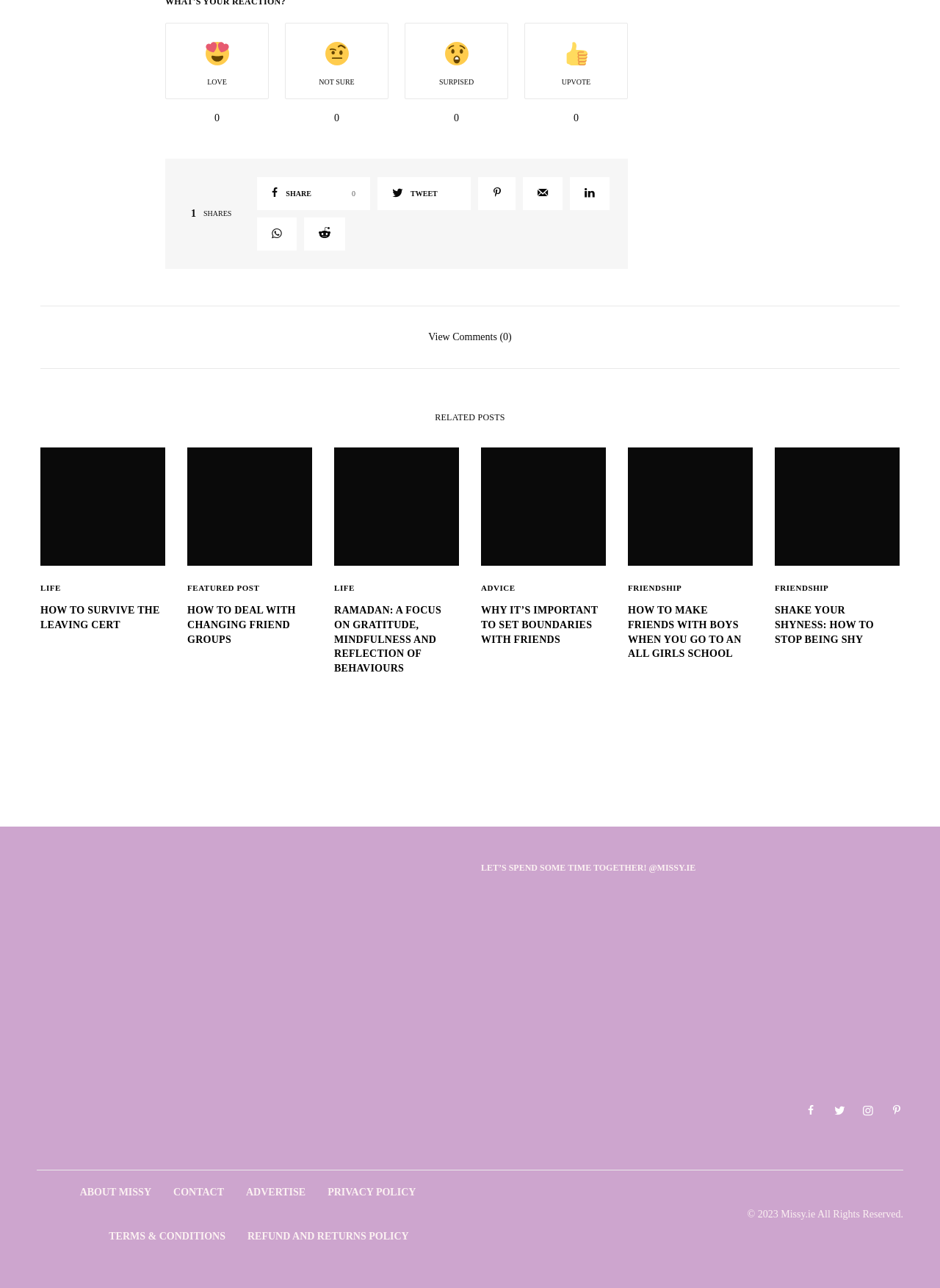Locate the UI element described as follows: "View Comments (0)". Return the bounding box coordinates as four float numbers between 0 and 1 in the order [left, top, right, bottom].

[0.043, 0.238, 0.957, 0.266]